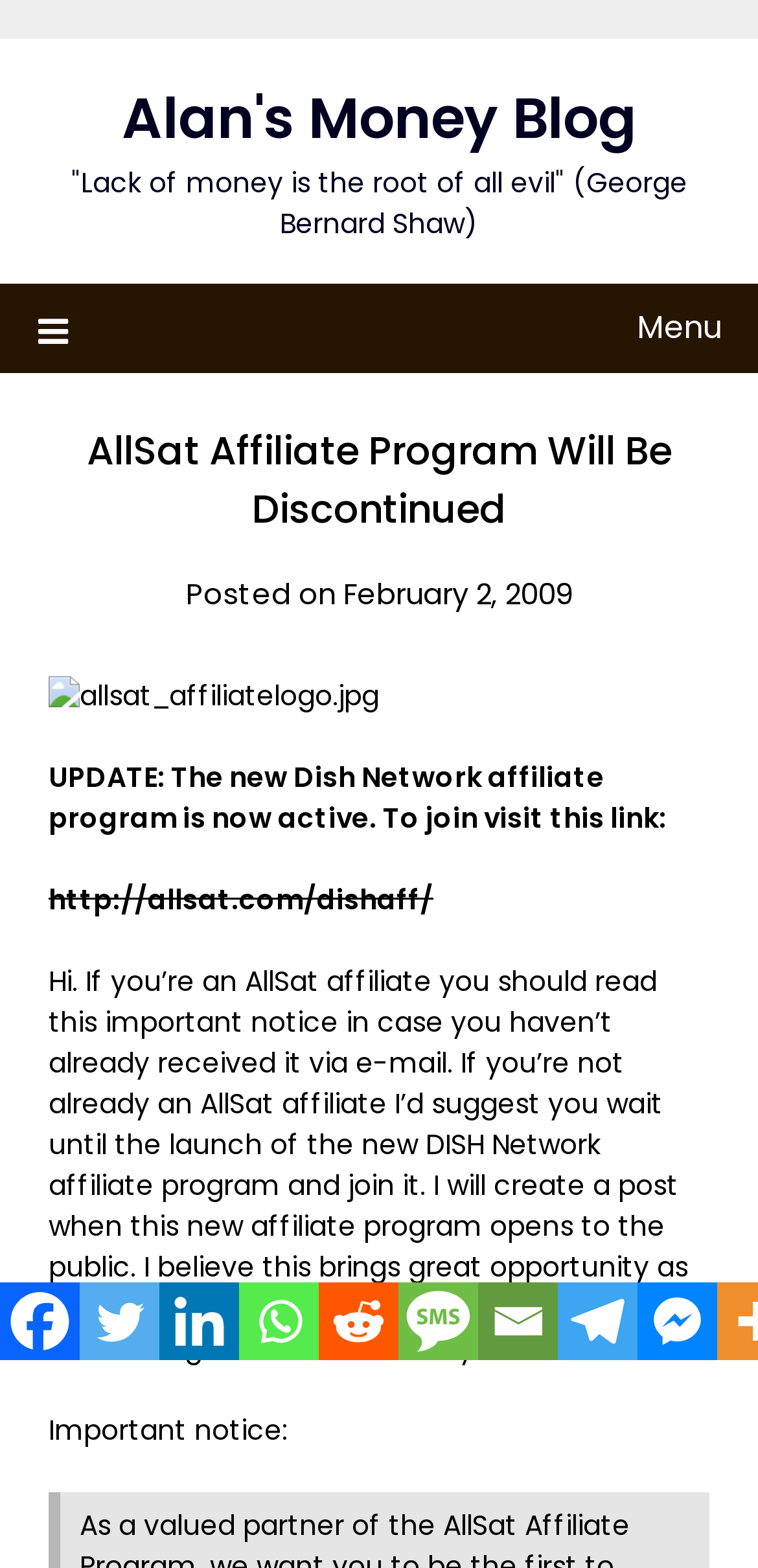Use a single word or phrase to answer this question: 
What is the name of the new affiliate program?

Dish Network affiliate program